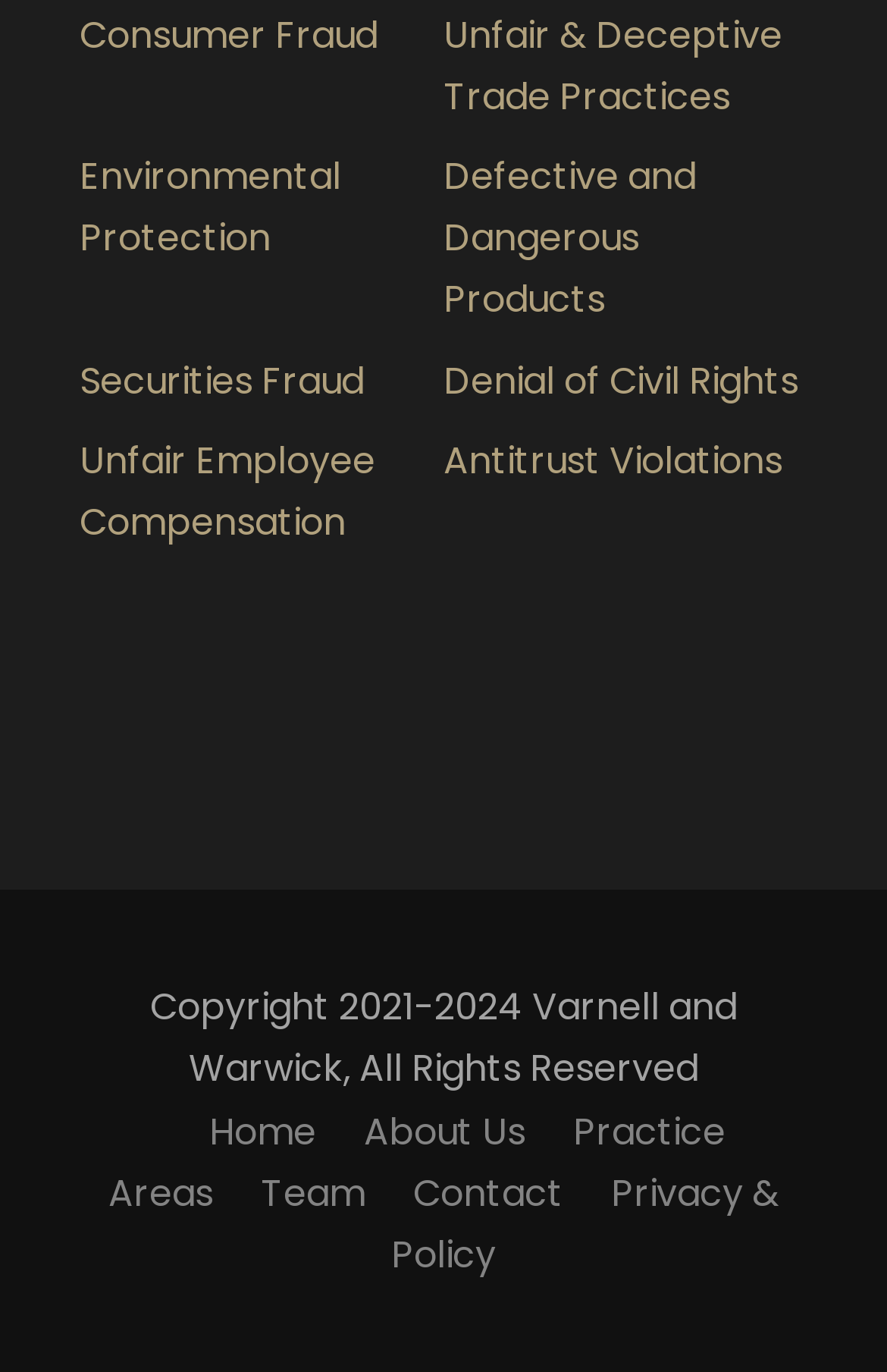Answer the question using only a single word or phrase: 
How many links are in the top row?

2